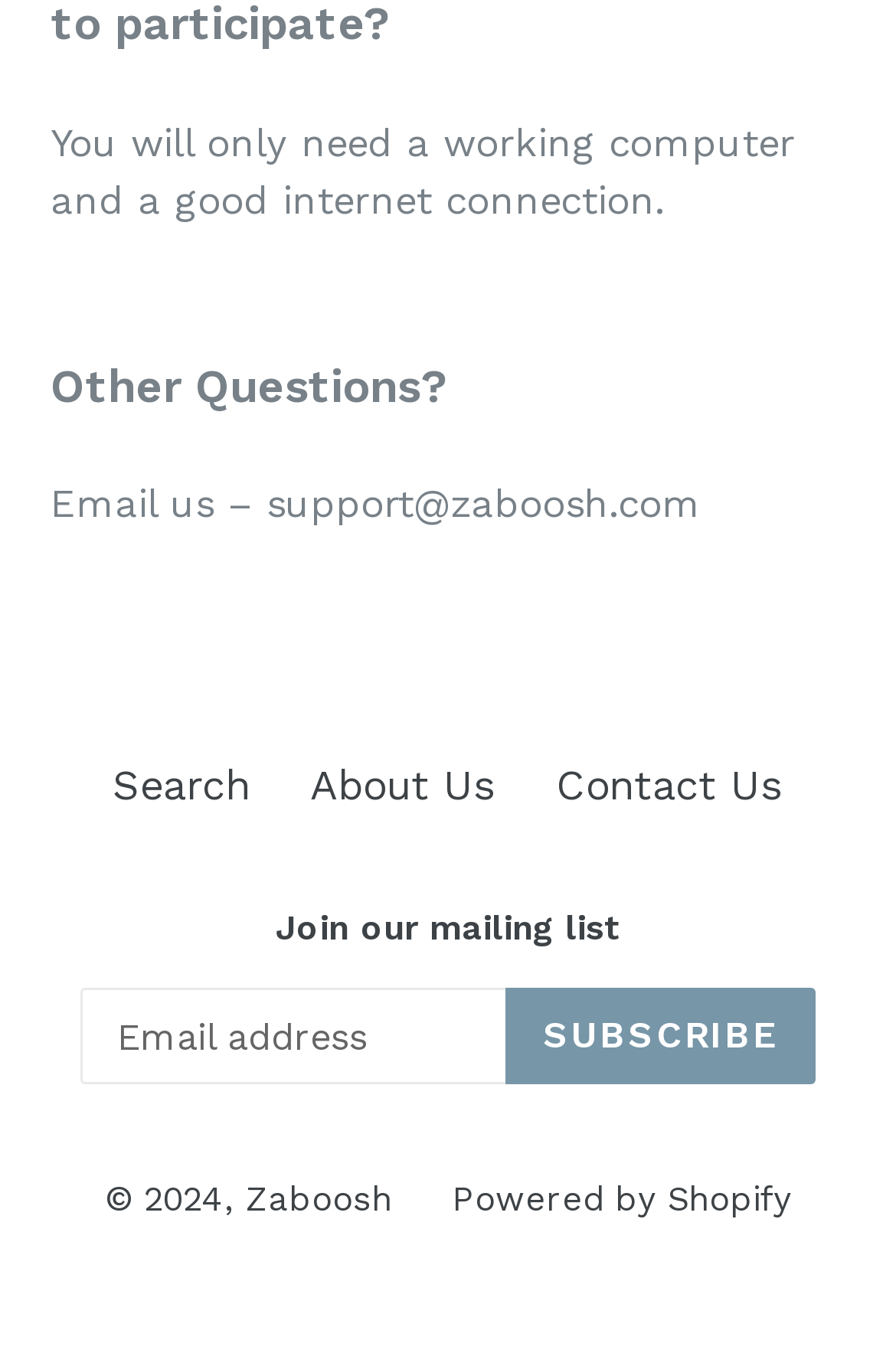How many links are present in the footer section?
Examine the image closely and answer the question with as much detail as possible.

In the footer section, I can see four links: 'Search', 'About Us', 'Contact Us', and 'Powered by Shopify'. Therefore, there are four links present in the footer section.